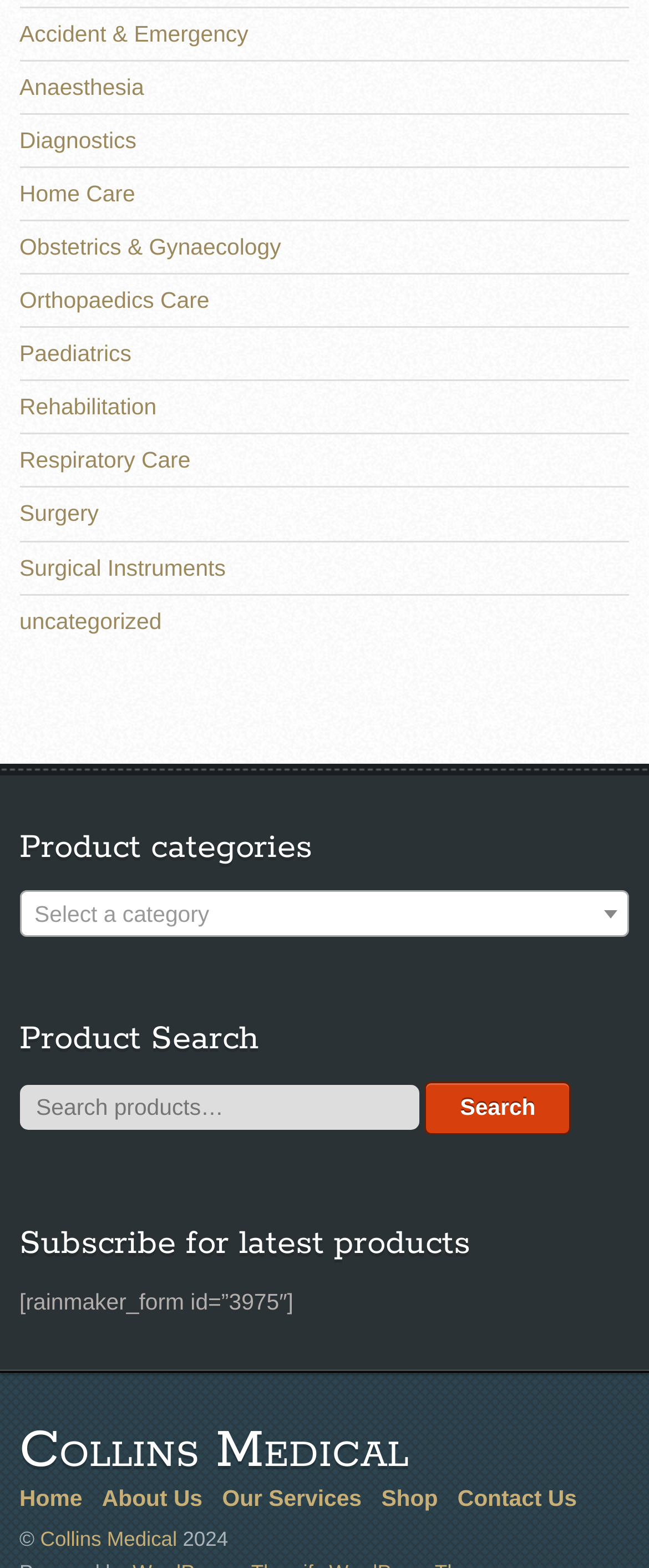Identify the bounding box coordinates for the element you need to click to achieve the following task: "Select a category". Provide the bounding box coordinates as four float numbers between 0 and 1, in the form [left, top, right, bottom].

[0.03, 0.568, 0.97, 0.597]